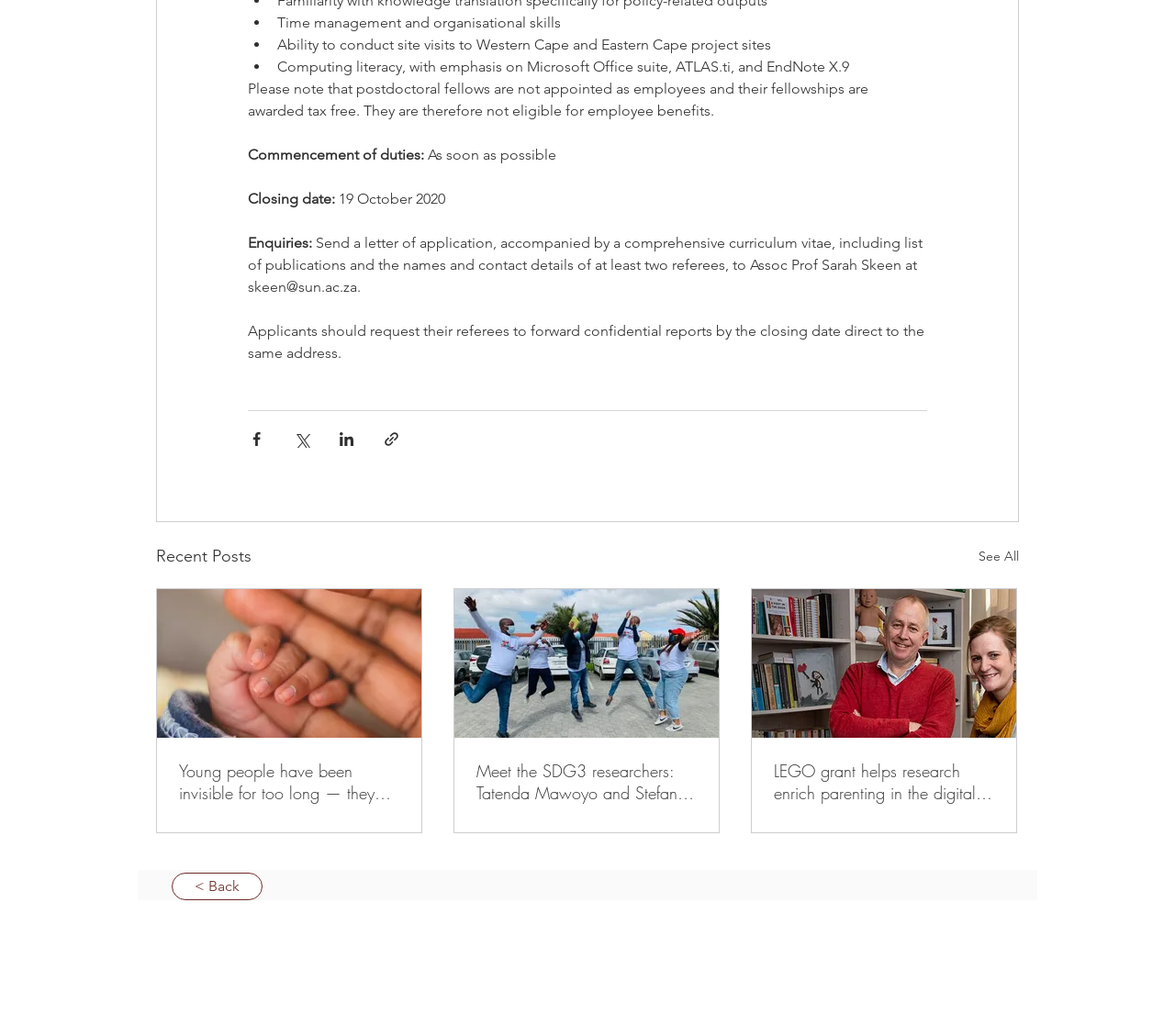Determine the bounding box coordinates for the clickable element required to fulfill the instruction: "Go back". Provide the coordinates as four float numbers between 0 and 1, i.e., [left, top, right, bottom].

[0.146, 0.842, 0.223, 0.869]